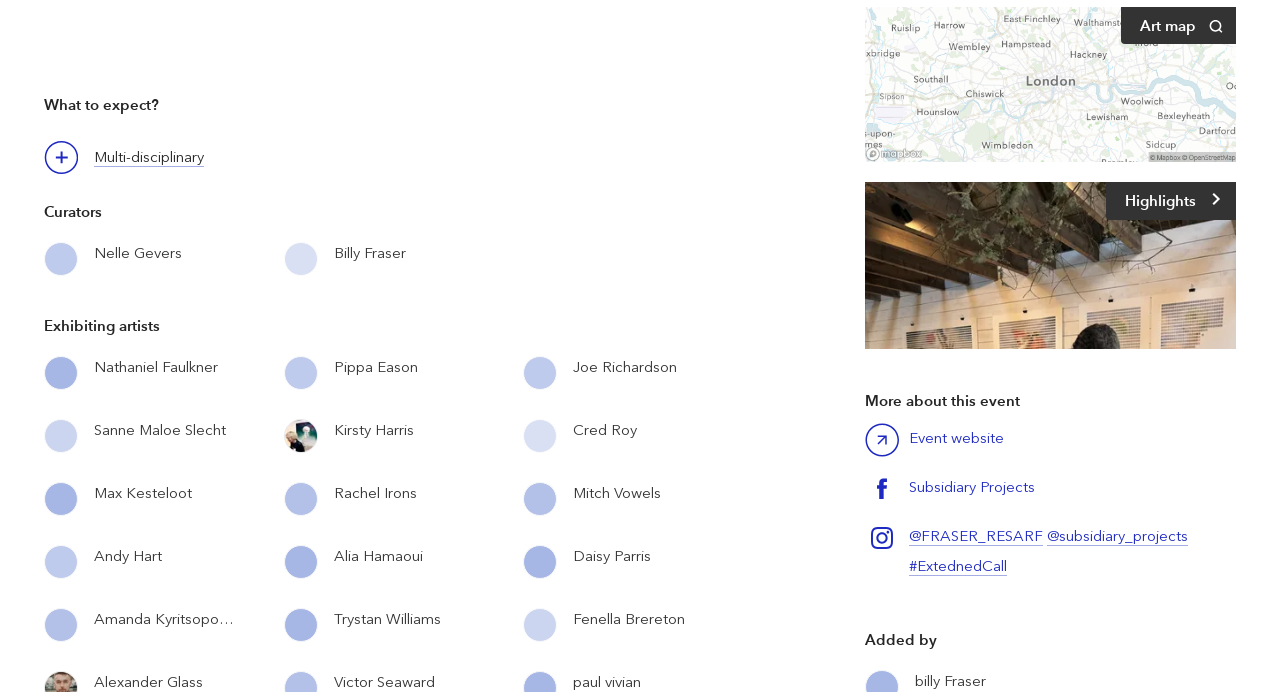Provide the bounding box coordinates of the UI element that matches the description: "Wahoo Bolt".

None